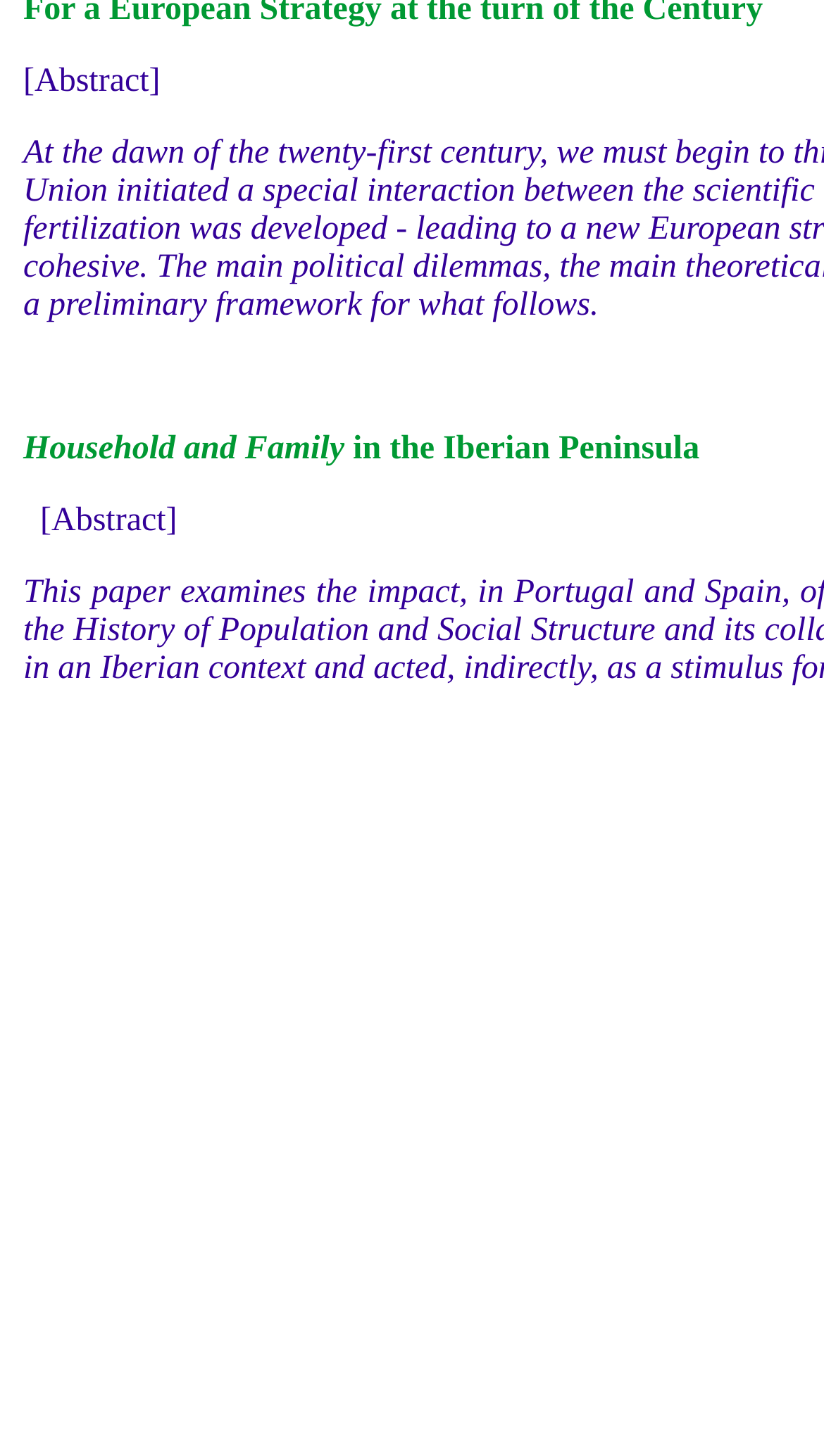Using the provided element description "Household and Family", determine the bounding box coordinates of the UI element.

[0.028, 0.555, 0.418, 0.579]